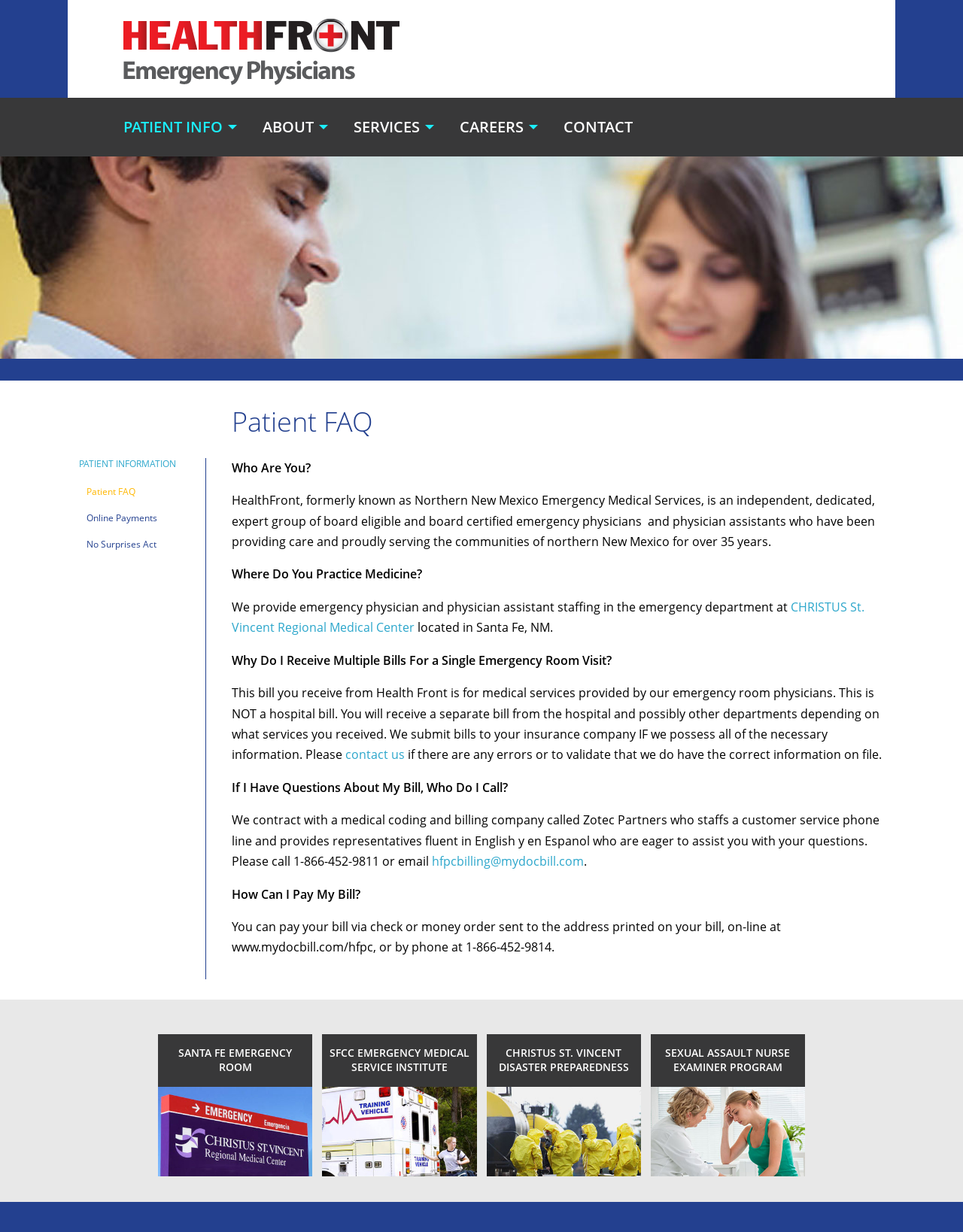Provide the bounding box coordinates of the HTML element this sentence describes: "About". The bounding box coordinates consist of four float numbers between 0 and 1, i.e., [left, top, right, bottom].

[0.25, 0.09, 0.344, 0.116]